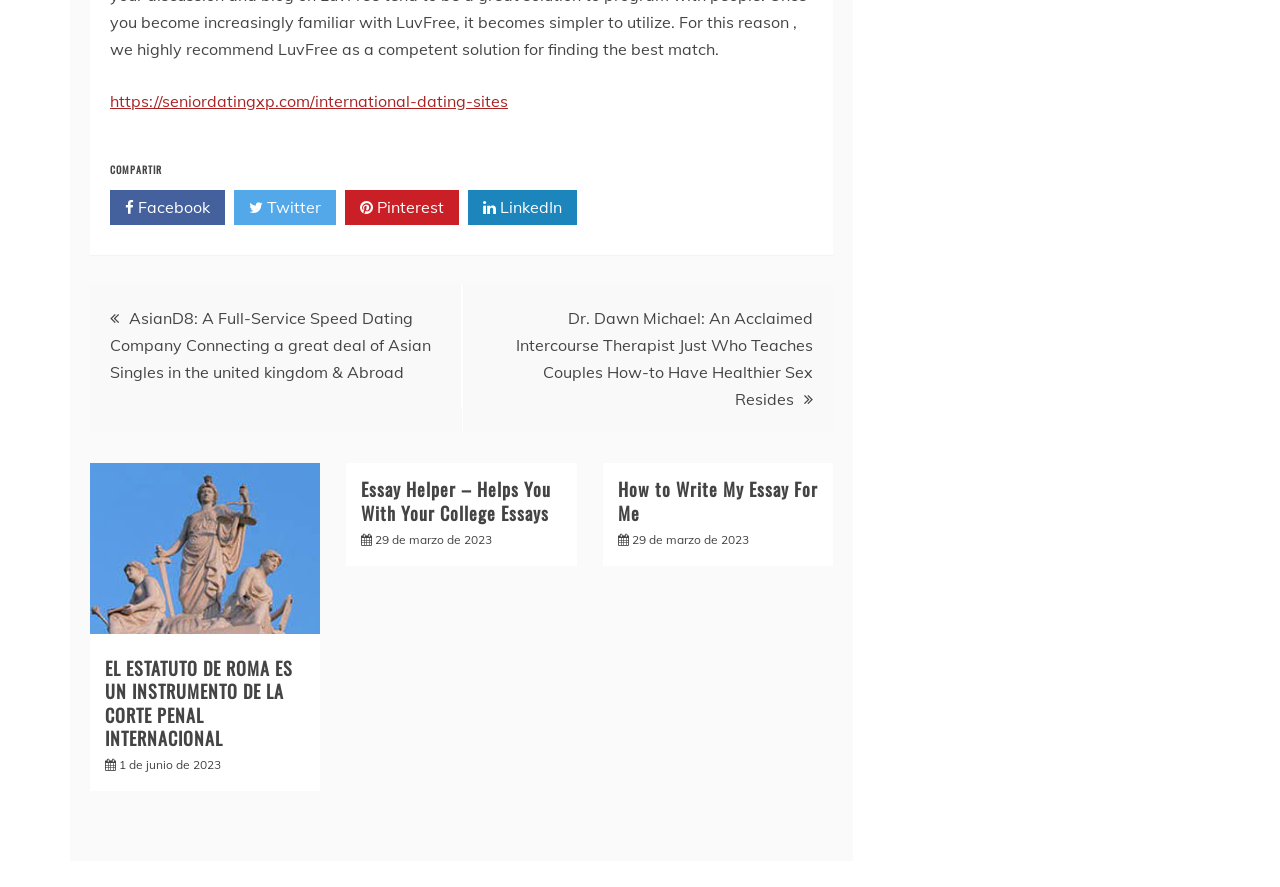Locate the bounding box coordinates of the segment that needs to be clicked to meet this instruction: "Click the Cart button".

None